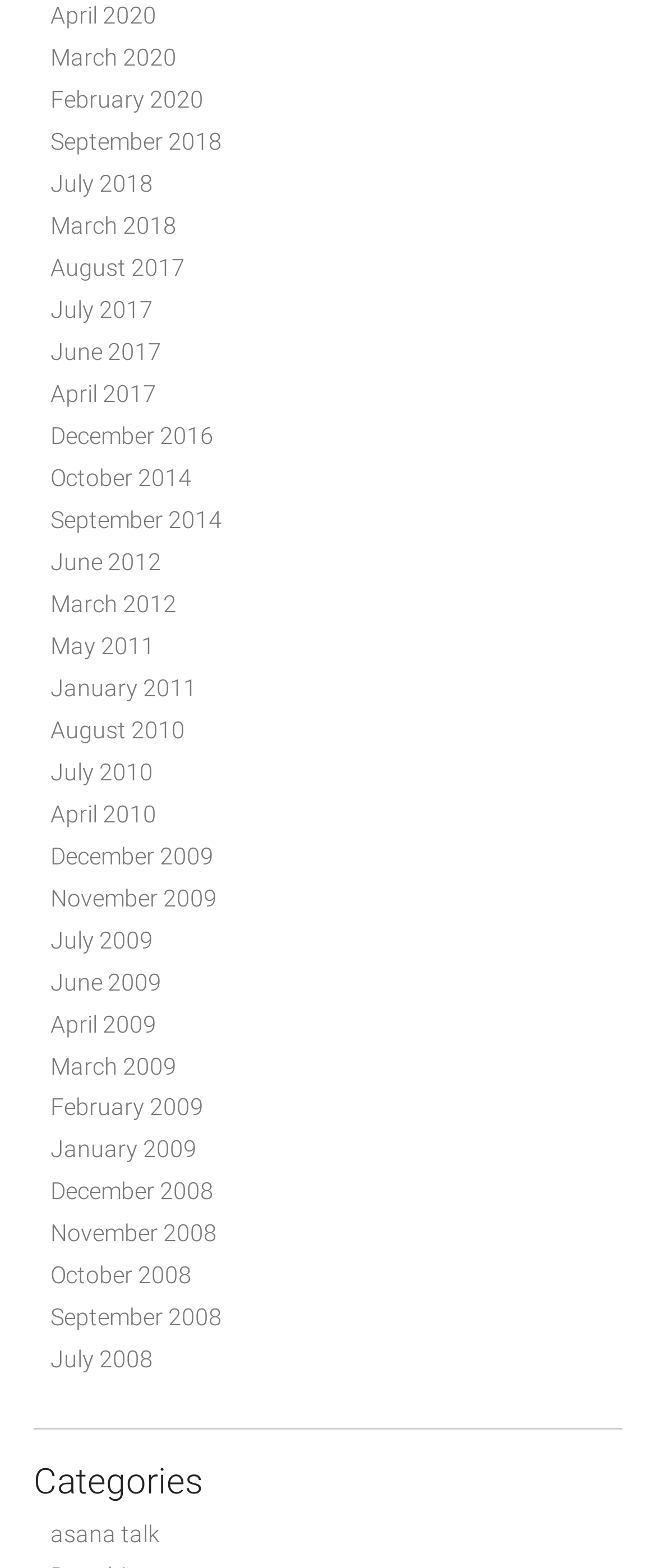What is the category heading?
Using the image as a reference, deliver a detailed and thorough answer to the question.

I found a heading element with the text 'Categories' located at the bottom of the page, which suggests that it is a category heading.